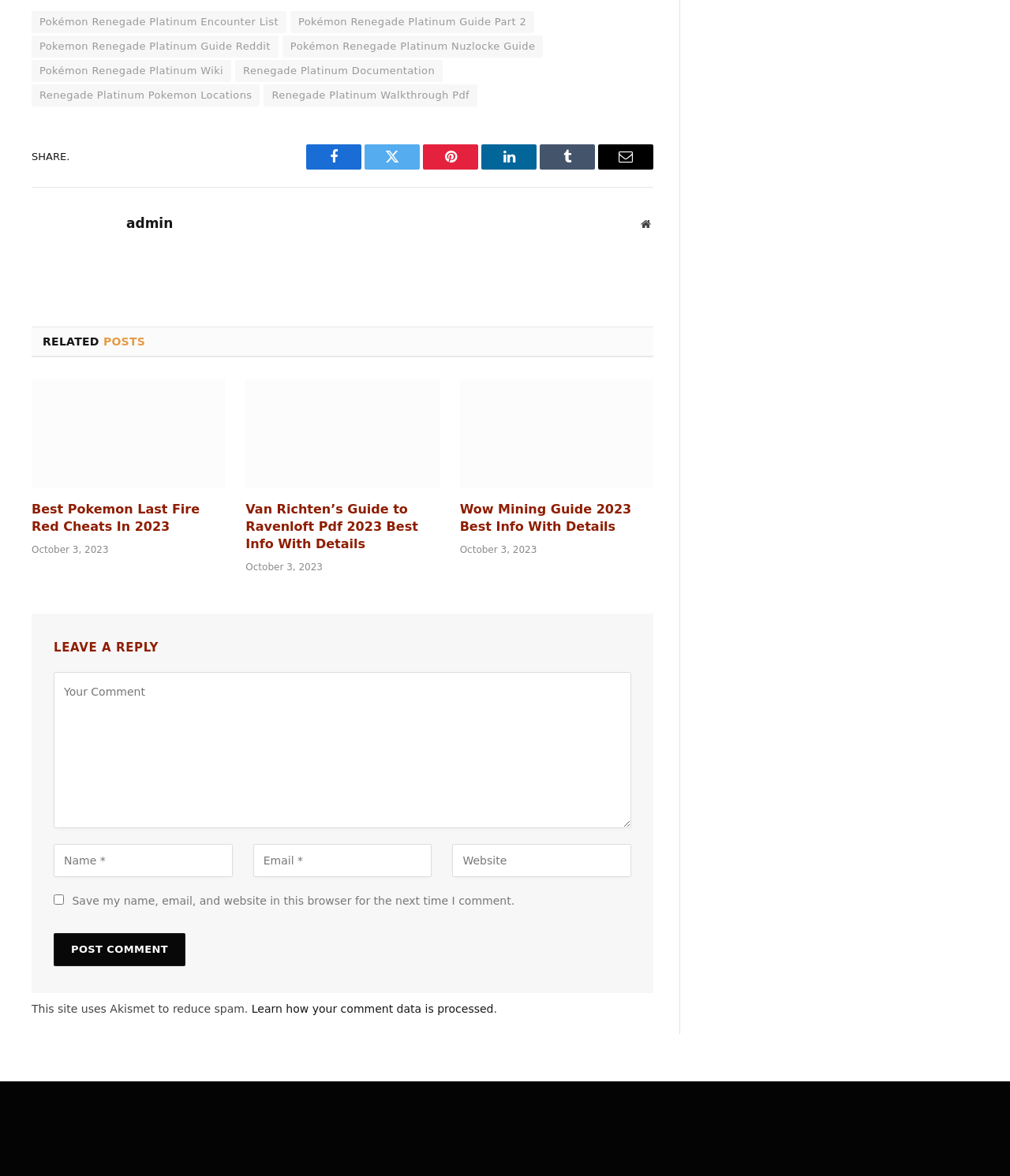What is the topic of the first related post?
Please interpret the details in the image and answer the question thoroughly.

The first related post is an article with a heading 'Best Pokemon Last Fire Red Cheats In 2023' and an image with the same title. This suggests that the topic of the first related post is about cheats for Pokemon Last Fire Red.